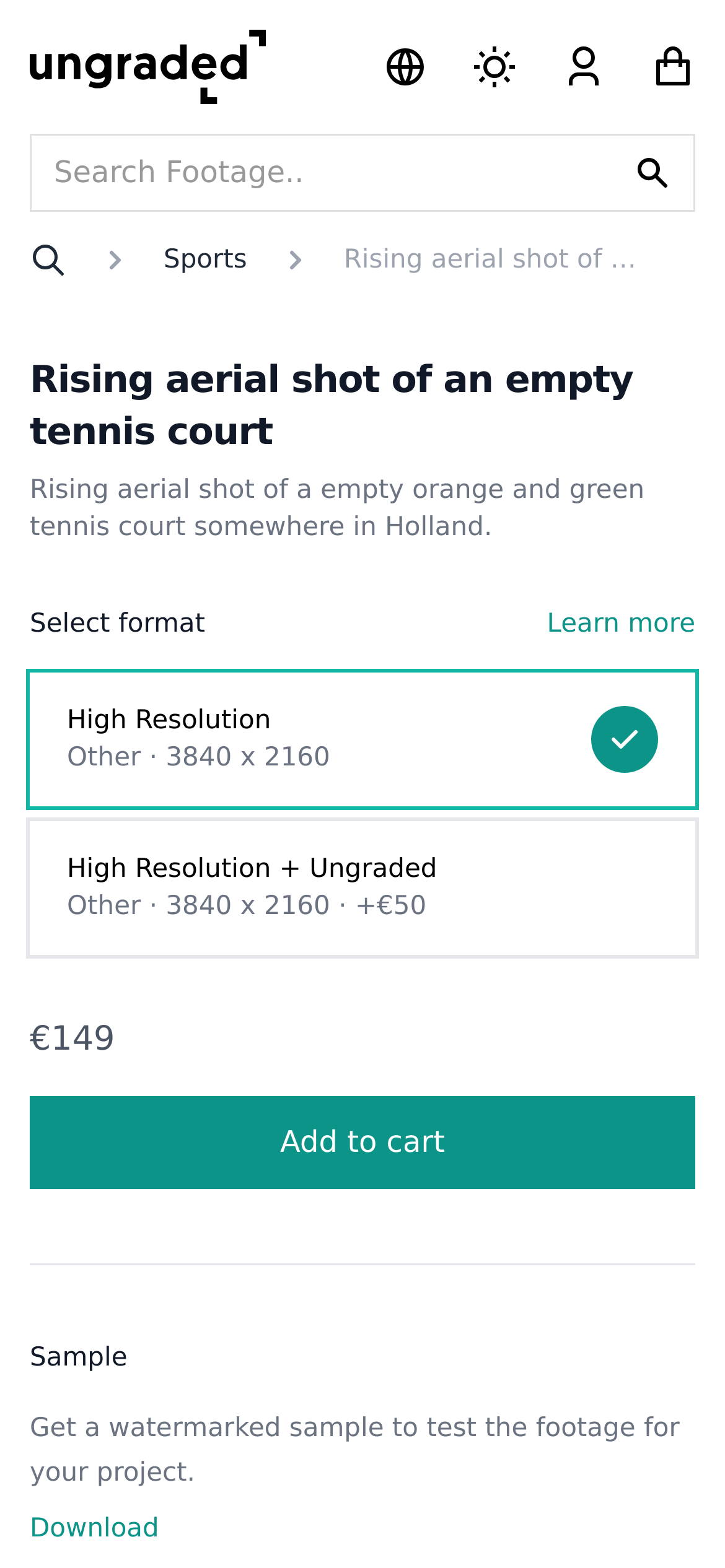Give a short answer to this question using one word or a phrase:
What is the price of the footage?

€149